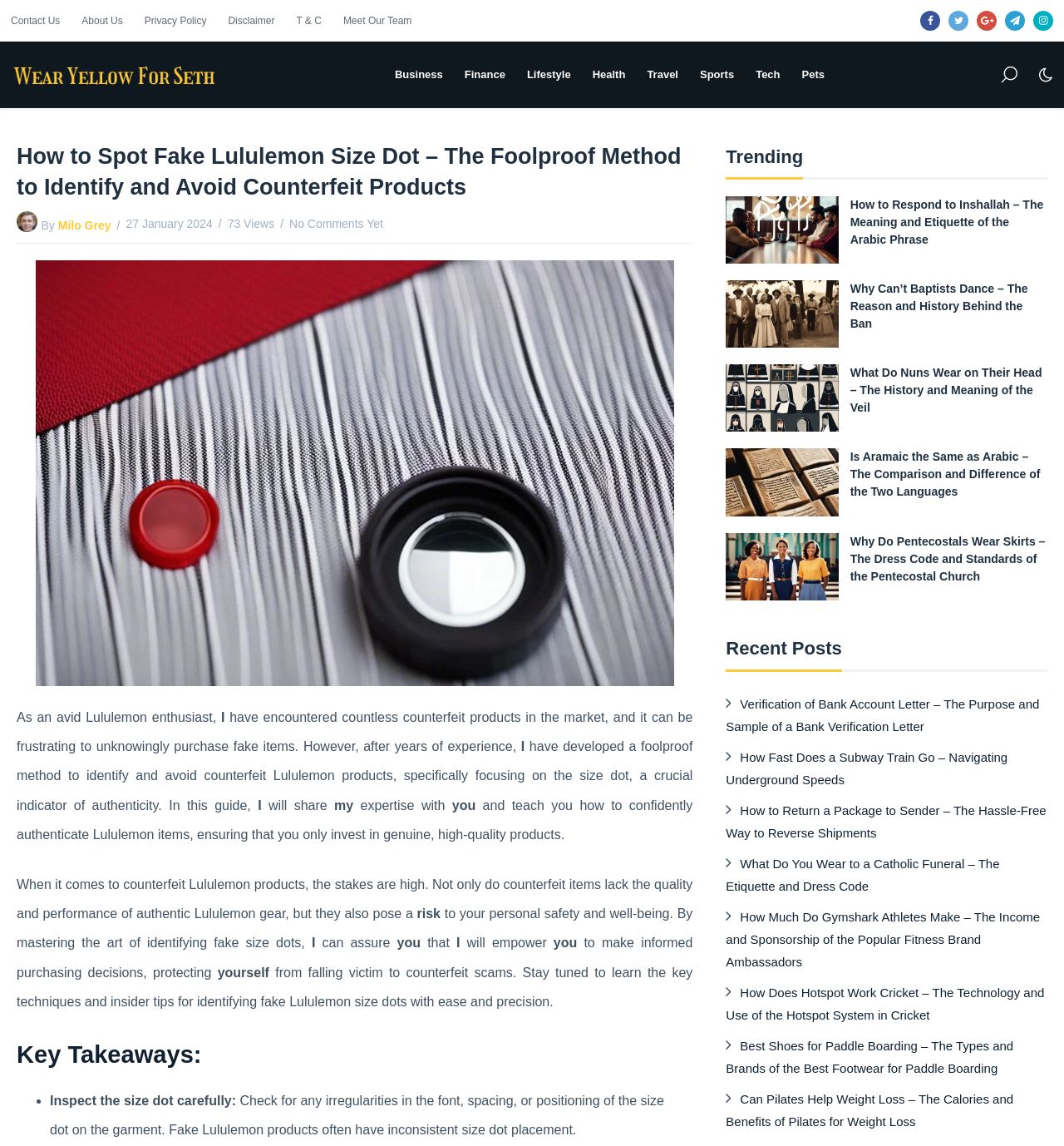Extract the heading text from the webpage.

How to Spot Fake Lululemon Size Dot – The Foolproof Method to Identify and Avoid Counterfeit Products